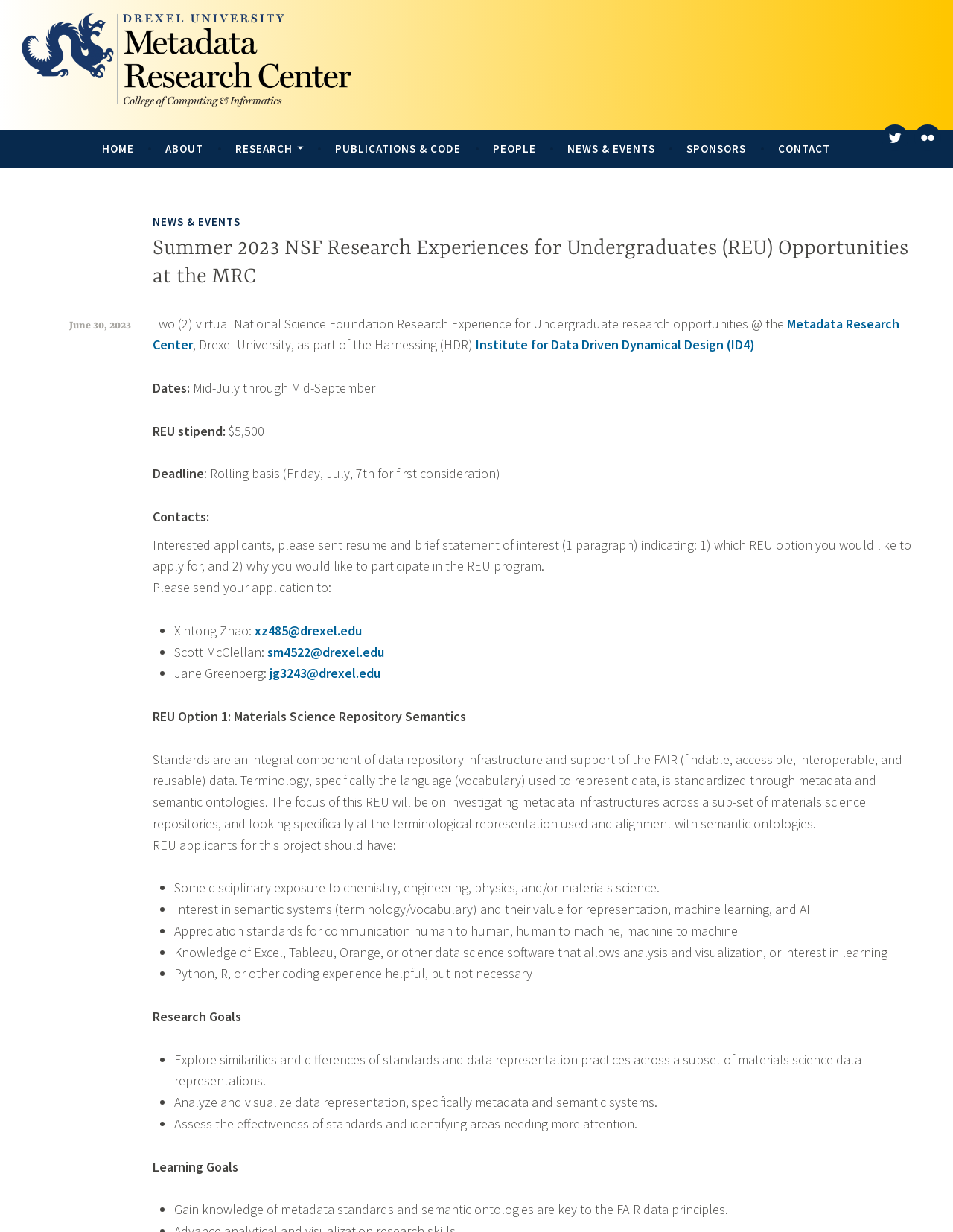Analyze the image and answer the question with as much detail as possible: 
Who are the contacts for the REU program?

I found the contacts listed under the 'Contacts:' section, which are Xintong Zhao, Scott McClellan, and Jane Greenberg, along with their email addresses.